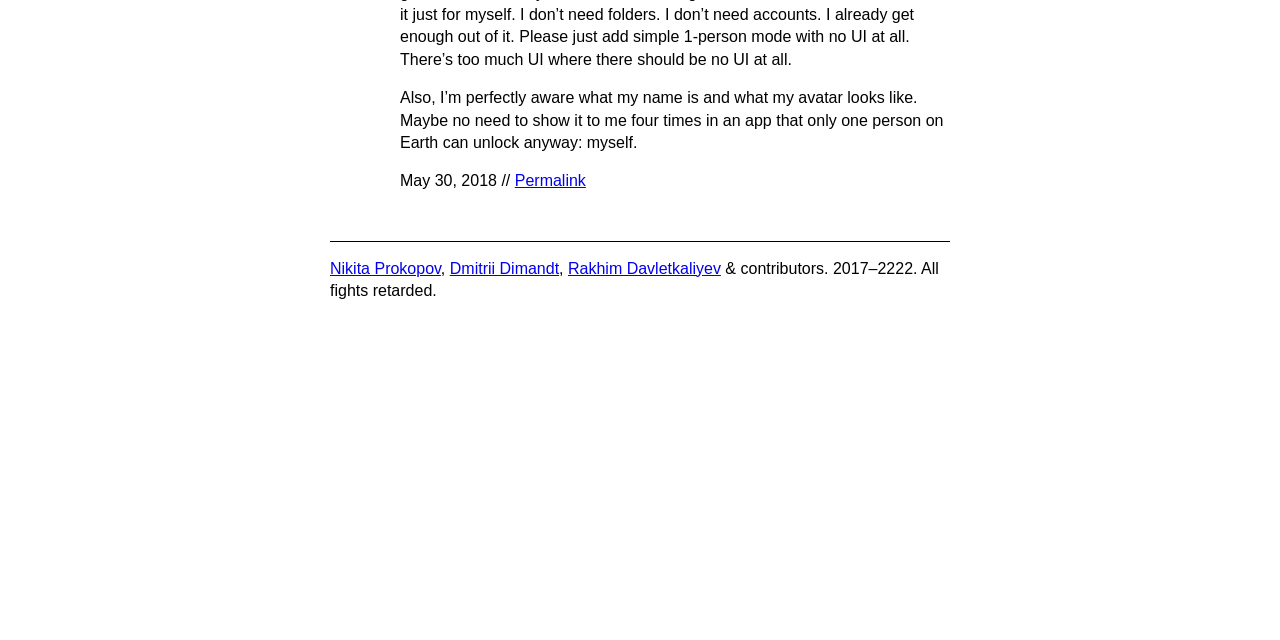Identify the bounding box of the UI element described as follows: "Nikita Prokopov". Provide the coordinates as four float numbers in the range of 0 to 1 [left, top, right, bottom].

[0.258, 0.406, 0.344, 0.432]